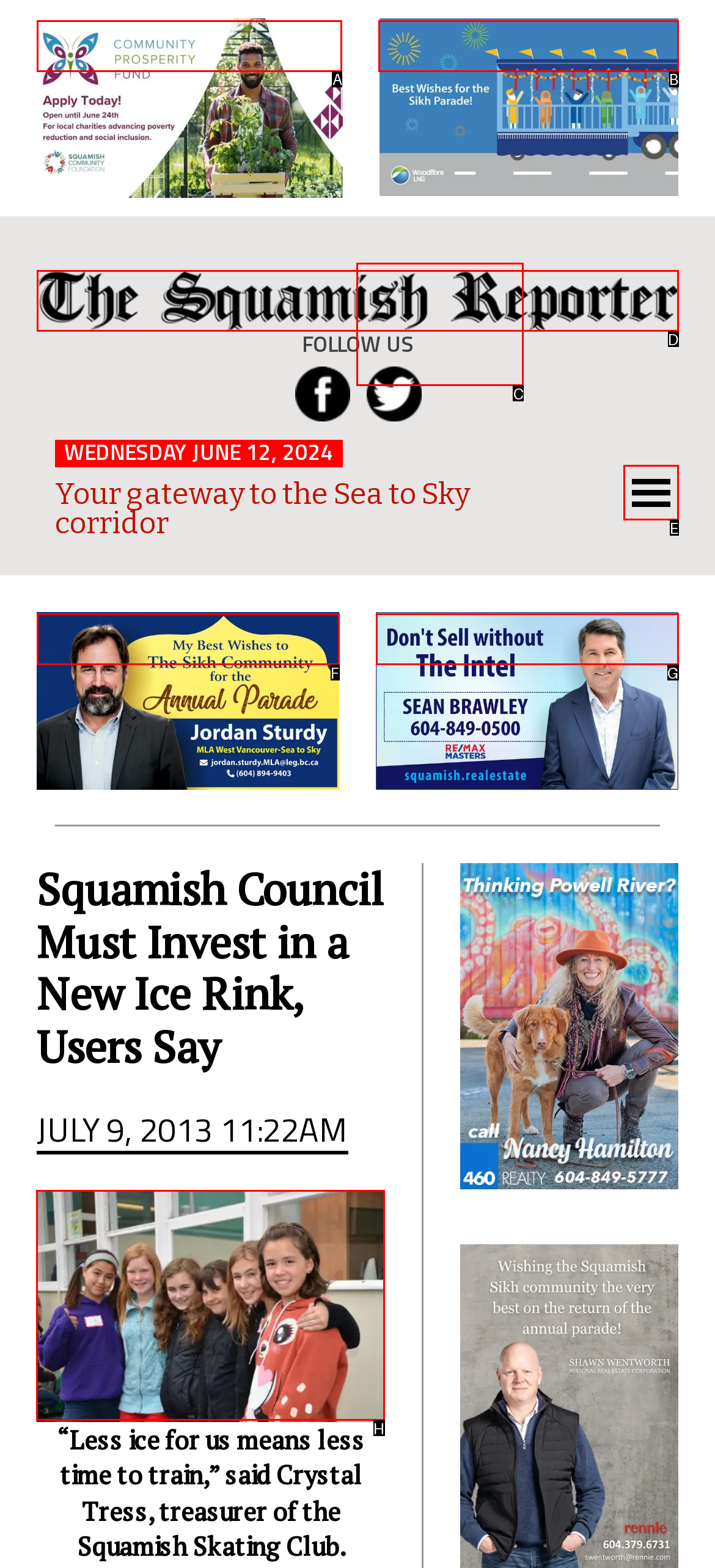Provide the letter of the HTML element that you need to click on to perform the task: Open the 'ice rink-main' image.
Answer with the letter corresponding to the correct option.

H